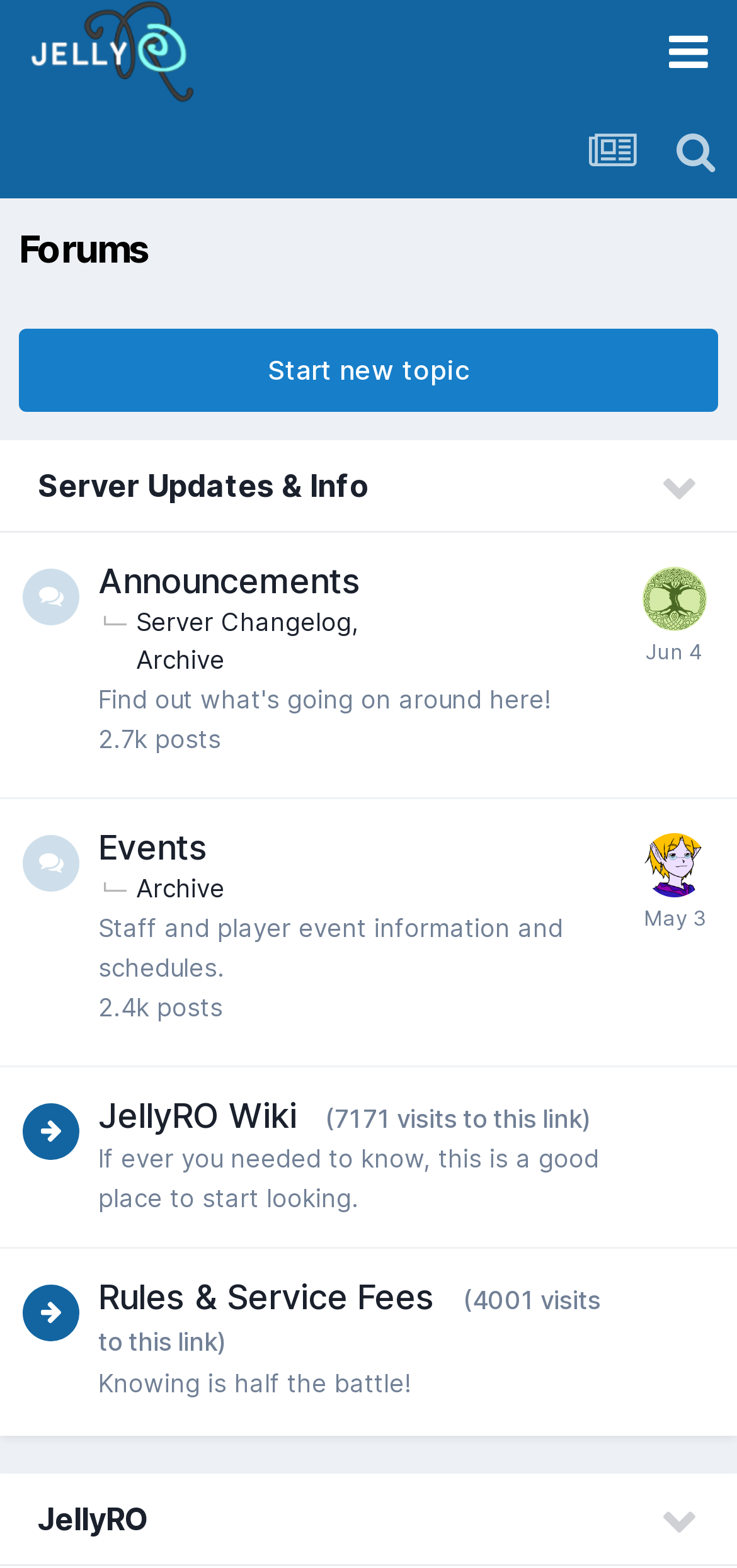Please find the bounding box coordinates of the element that needs to be clicked to perform the following instruction: "Visit 'JellyRO Wiki'". The bounding box coordinates should be four float numbers between 0 and 1, represented as [left, top, right, bottom].

[0.133, 0.699, 0.403, 0.724]